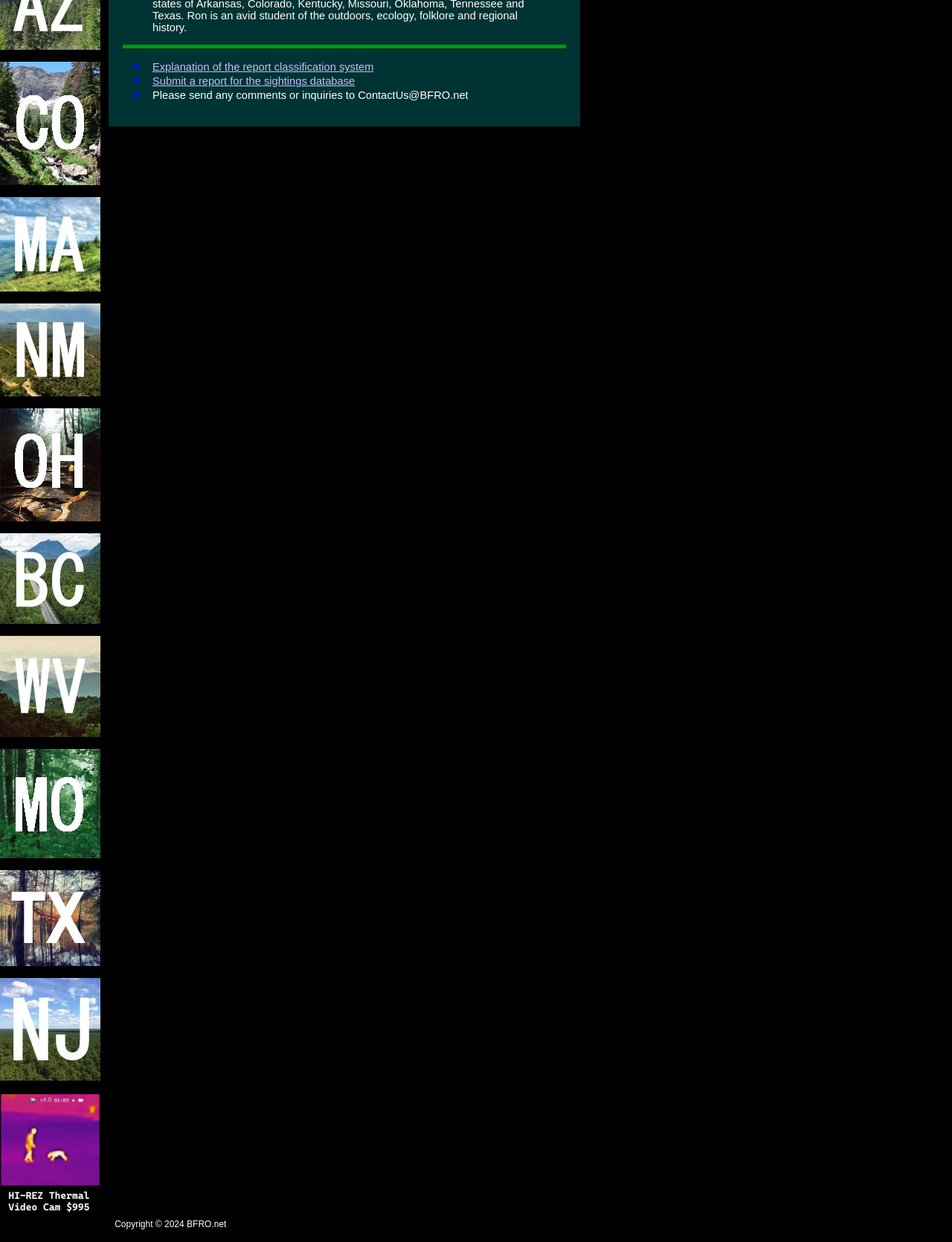Please answer the following question using a single word or phrase: 
What is the purpose of the links with images?

Submit a report